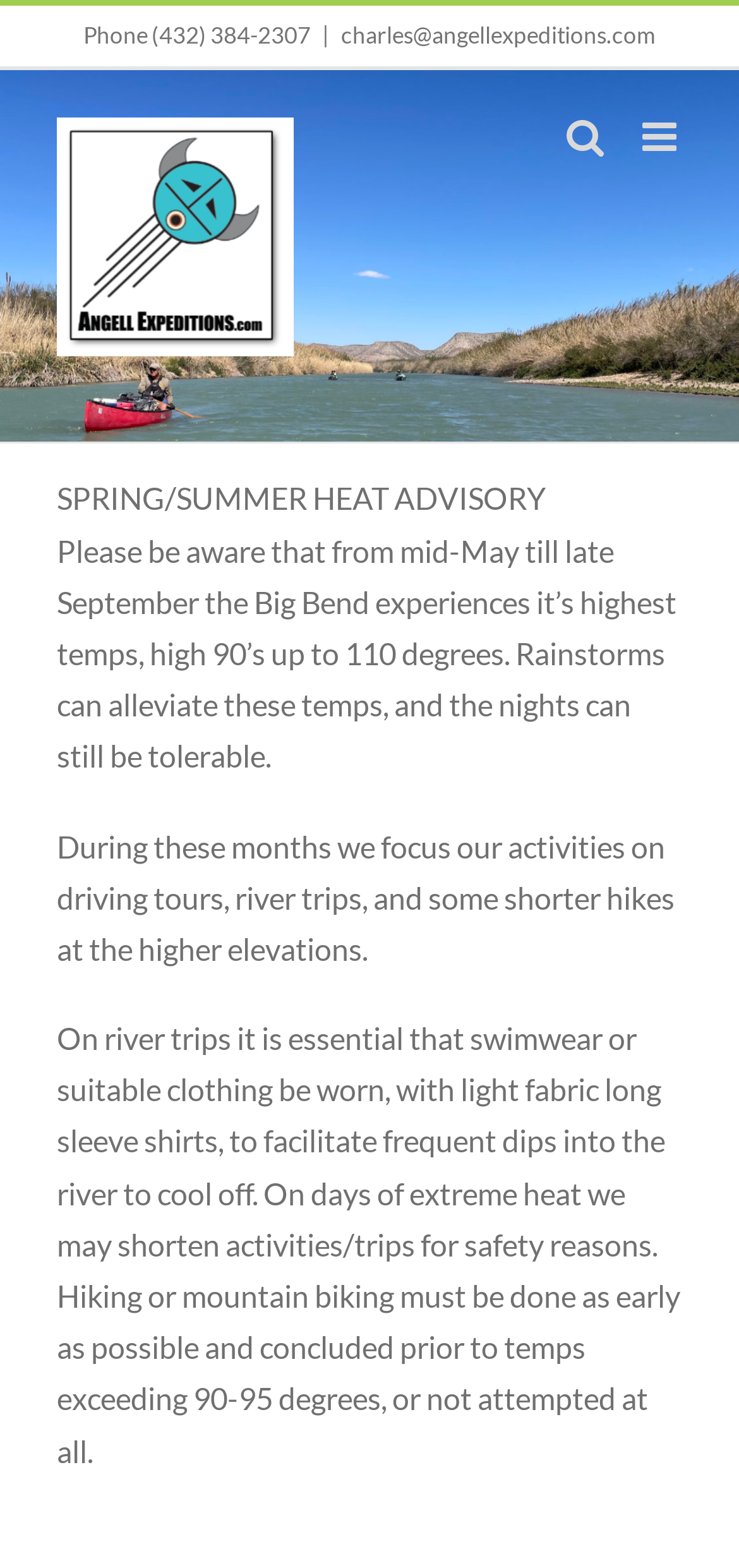Create an elaborate caption that covers all aspects of the webpage.

The webpage is about a Spring/Summer Heat Advisory for Angell Expeditions, a travel company. At the top left, there is a logo of Angell Expeditions, accompanied by a phone number and an email address. On the top right, there are two links: one to toggle the mobile menu and another to toggle the mobile search.

Below the top section, there is a prominent header that reads "SPRING/SUMMER HEAT ADVISORY" in a larger font. This is followed by a paragraph of text that warns about the high temperatures in the Big Bend area from mid-May to late September, with temperatures reaching up to 110 degrees. The text also mentions that rainstorms can provide relief from the heat, and the nights can still be tolerable.

The next paragraph explains that during these hot months, the company focuses on driving tours, river trips, and shorter hikes at higher elevations. The following paragraph provides more specific guidance for river trips, recommending that participants wear suitable clothing, including light fabric long-sleeved shirts, to facilitate frequent dips into the river to cool off. It also warns that activities may be shortened or cancelled on extremely hot days for safety reasons. Additionally, hiking or mountain biking must be done early in the day and concluded before temperatures exceed 90-95 degrees, or not attempted at all.